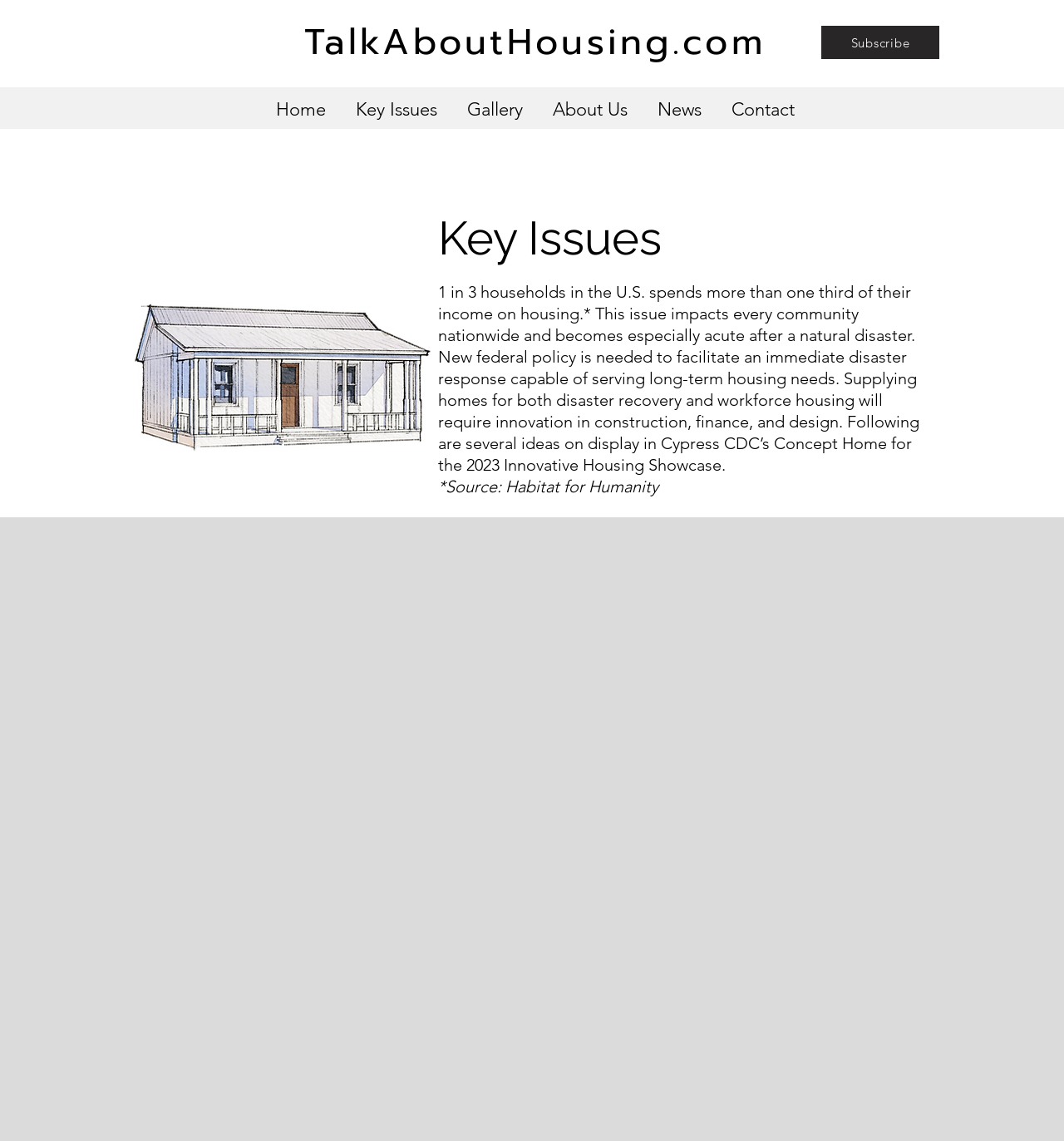What percentage of income do 1 in 3 households in the U.S. spend on housing?
Based on the image, answer the question with as much detail as possible.

According to the text on the webpage, '1 in 3 households in the U.S. spends more than one third of their income on housing', which indicates that the percentage is one third.